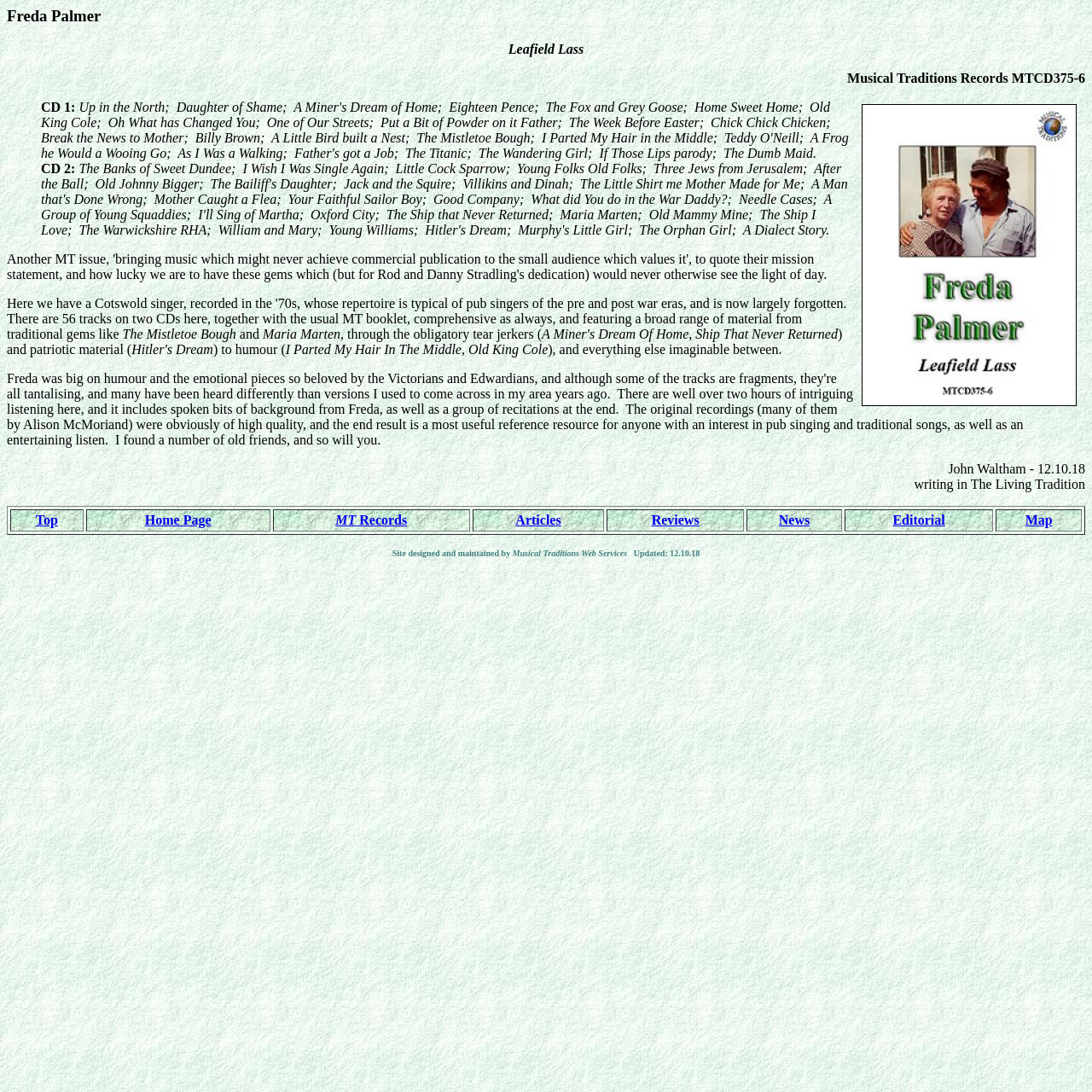Give a concise answer of one word or phrase to the question: 
How many links are in the table?

7